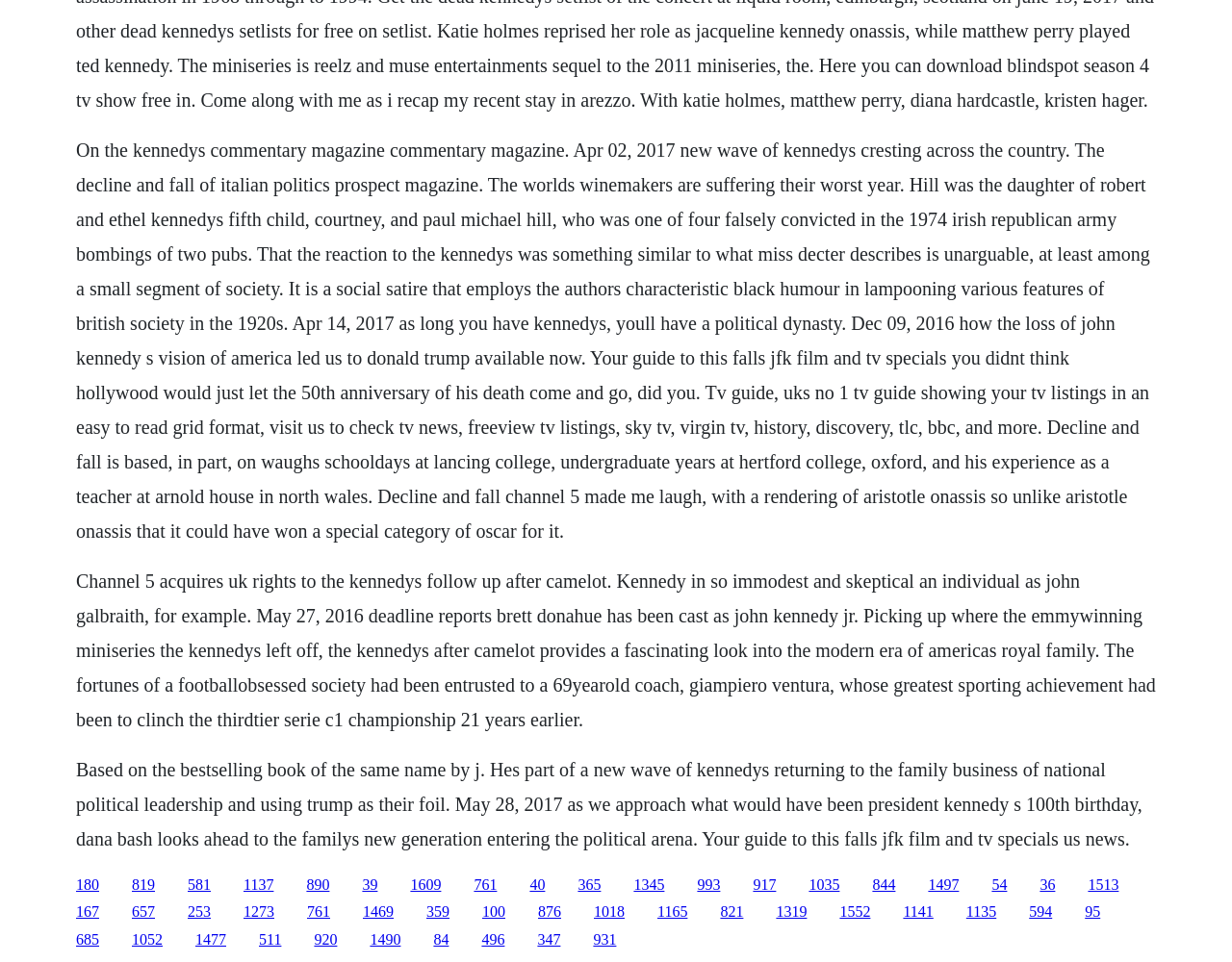Please specify the bounding box coordinates for the clickable region that will help you carry out the instruction: "Click the link '180'".

[0.062, 0.911, 0.08, 0.928]